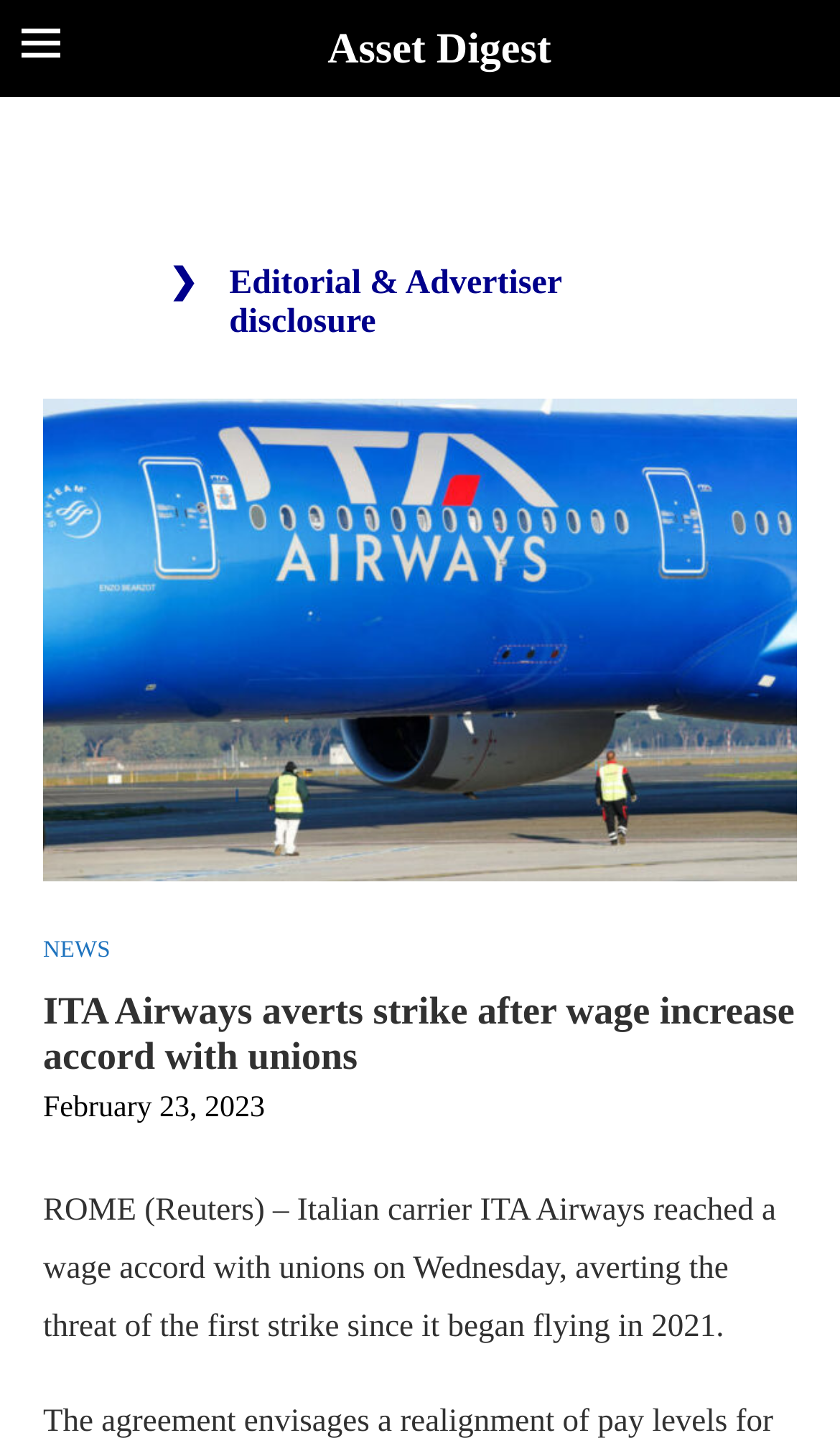Could you please study the image and provide a detailed answer to the question:
What is the location of the event?

The location of the event can be found in the first sentence of the article, which states 'ROME (Reuters) – Italian carrier ITA Airways reached a wage accord with unions on Wednesday, averting the threat of the first strike since it began flying in 2021.'